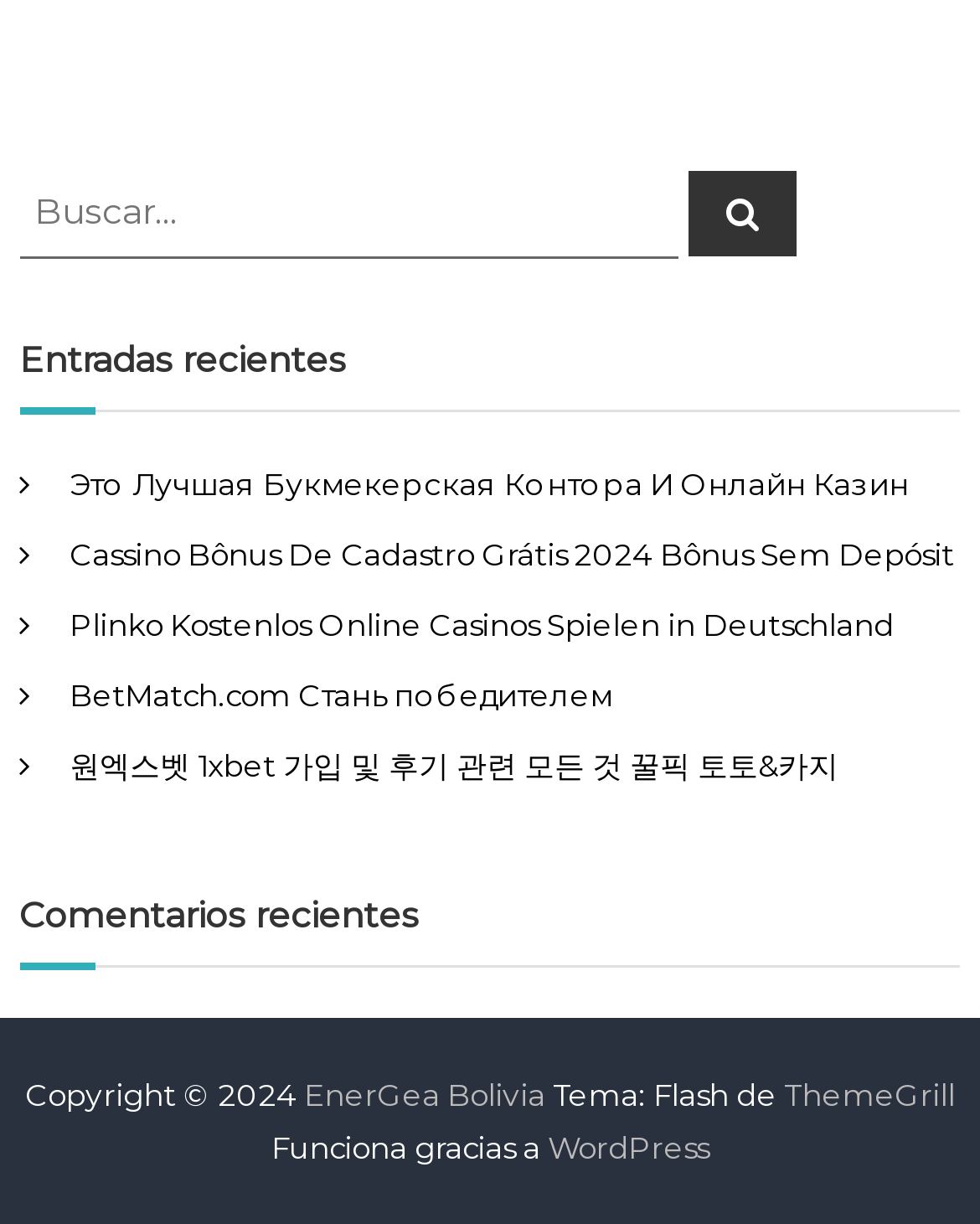Please reply with a single word or brief phrase to the question: 
What is the purpose of the search box?

To search